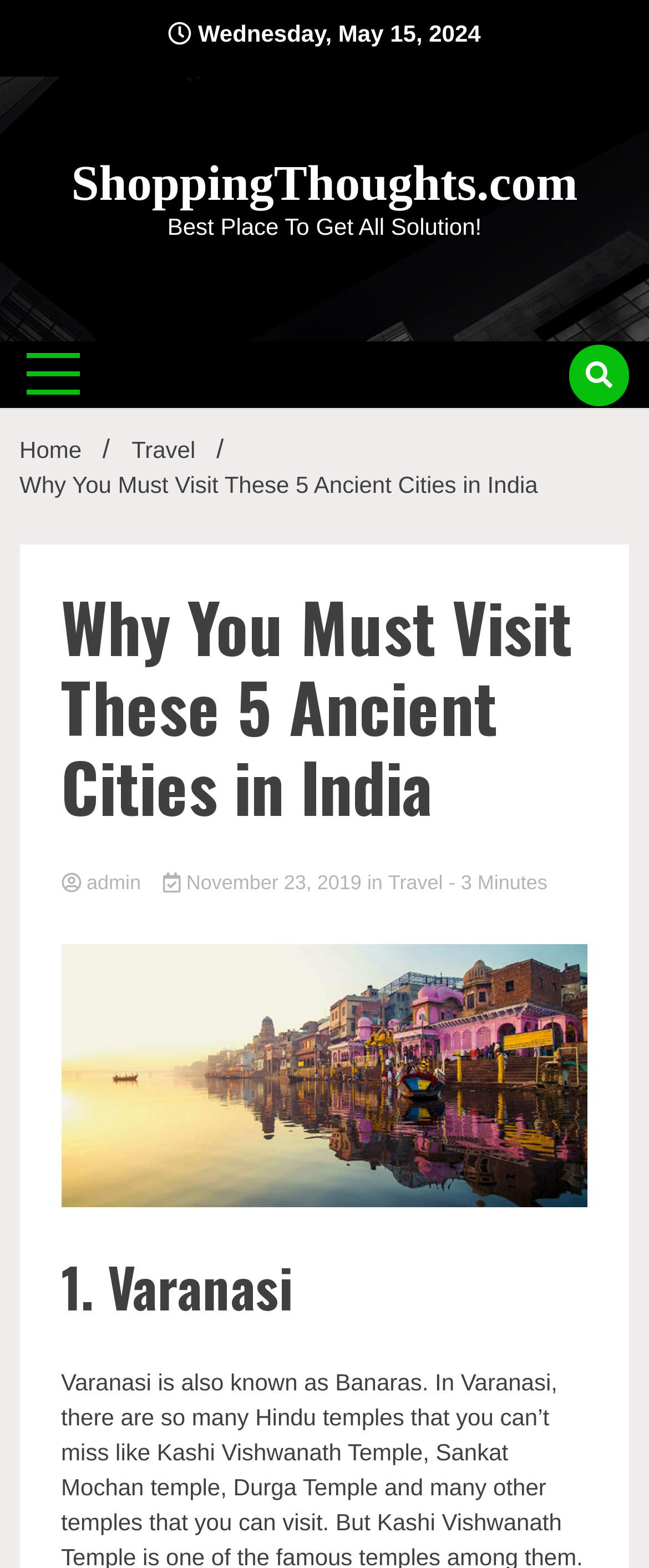What is the name of the website?
Based on the visual details in the image, please answer the question thoroughly.

I found the name of the website by looking at the top-left corner of the webpage, where it says 'ShoppingThoughts.com'.